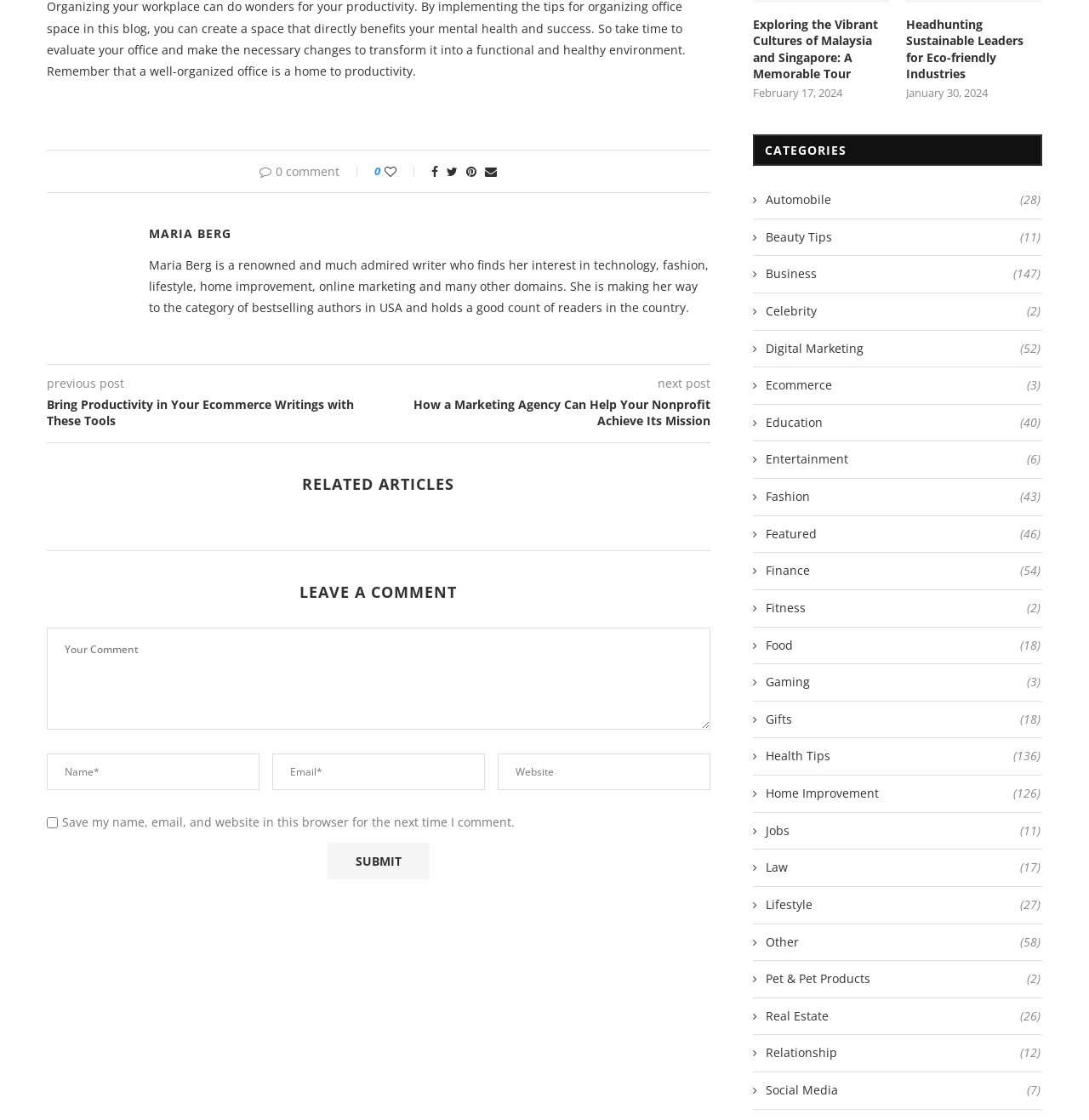Highlight the bounding box coordinates of the element that should be clicked to carry out the following instruction: "Submit a comment". The coordinates must be given as four float numbers ranging from 0 to 1, i.e., [left, top, right, bottom].

[0.301, 0.753, 0.395, 0.785]